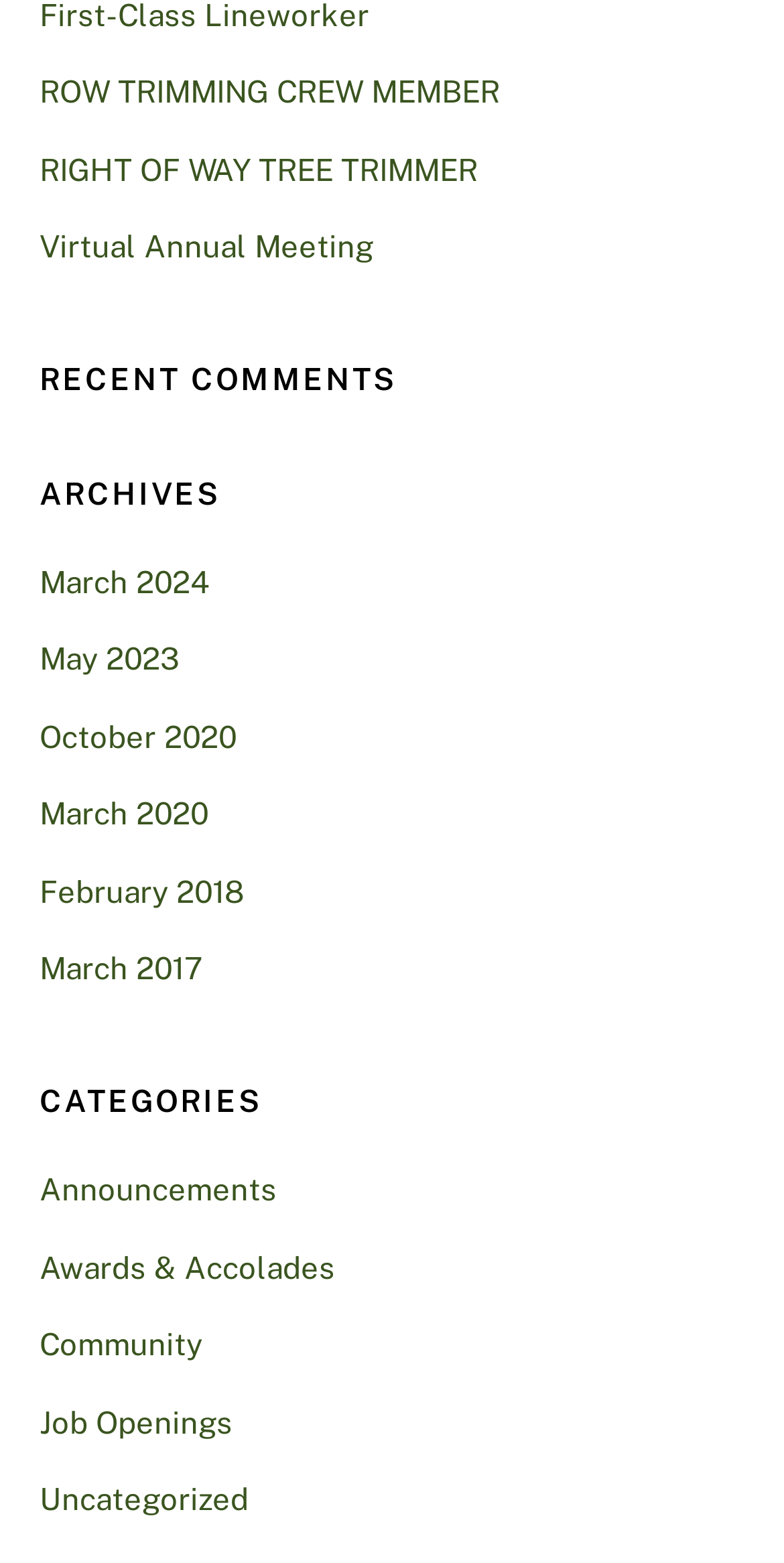Identify the bounding box coordinates necessary to click and complete the given instruction: "Visit the virtual annual meeting".

[0.05, 0.147, 0.476, 0.169]